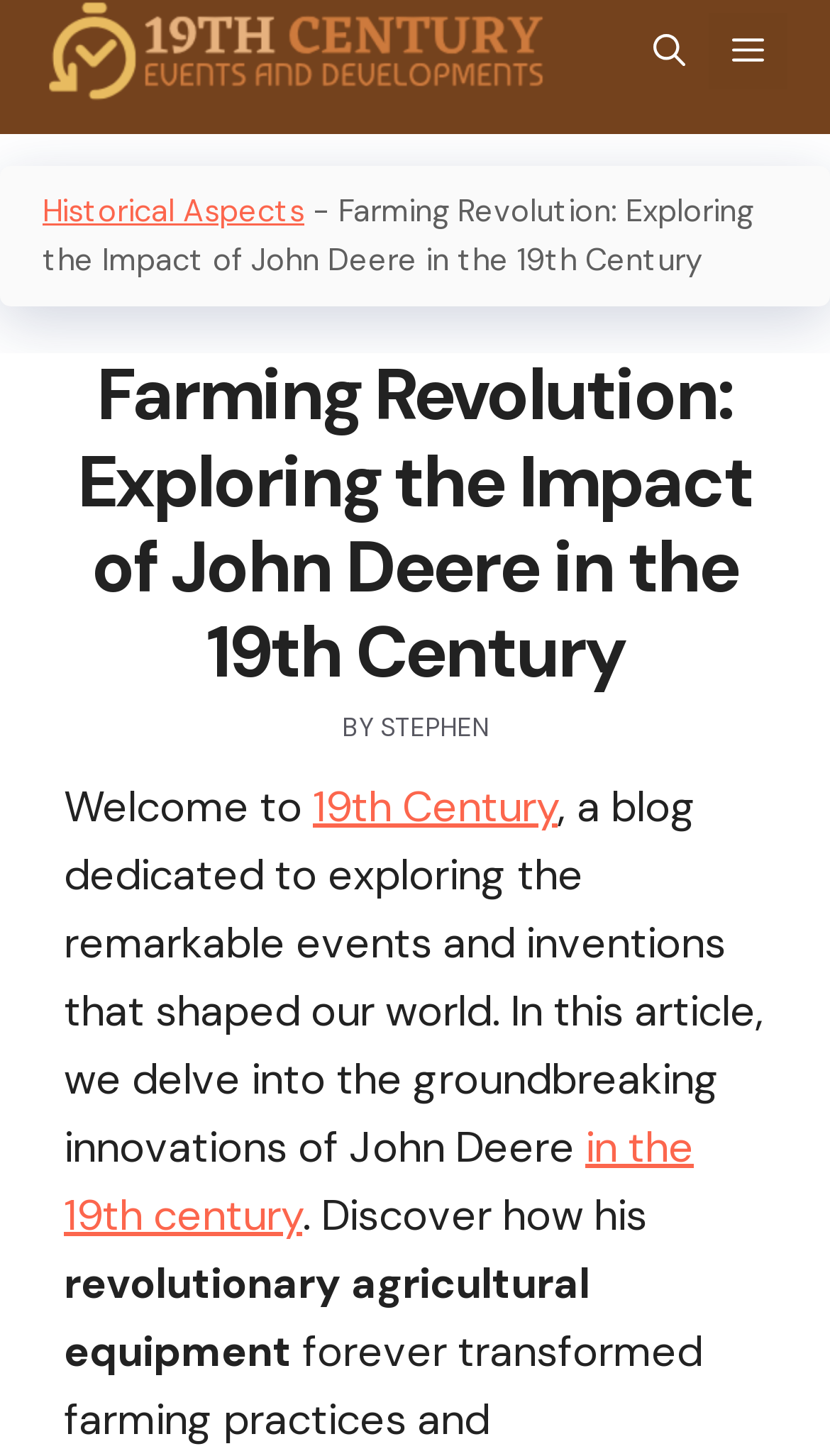Identify the bounding box of the HTML element described here: "in the 19th century". Provide the coordinates as four float numbers between 0 and 1: [left, top, right, bottom].

[0.077, 0.769, 0.836, 0.854]